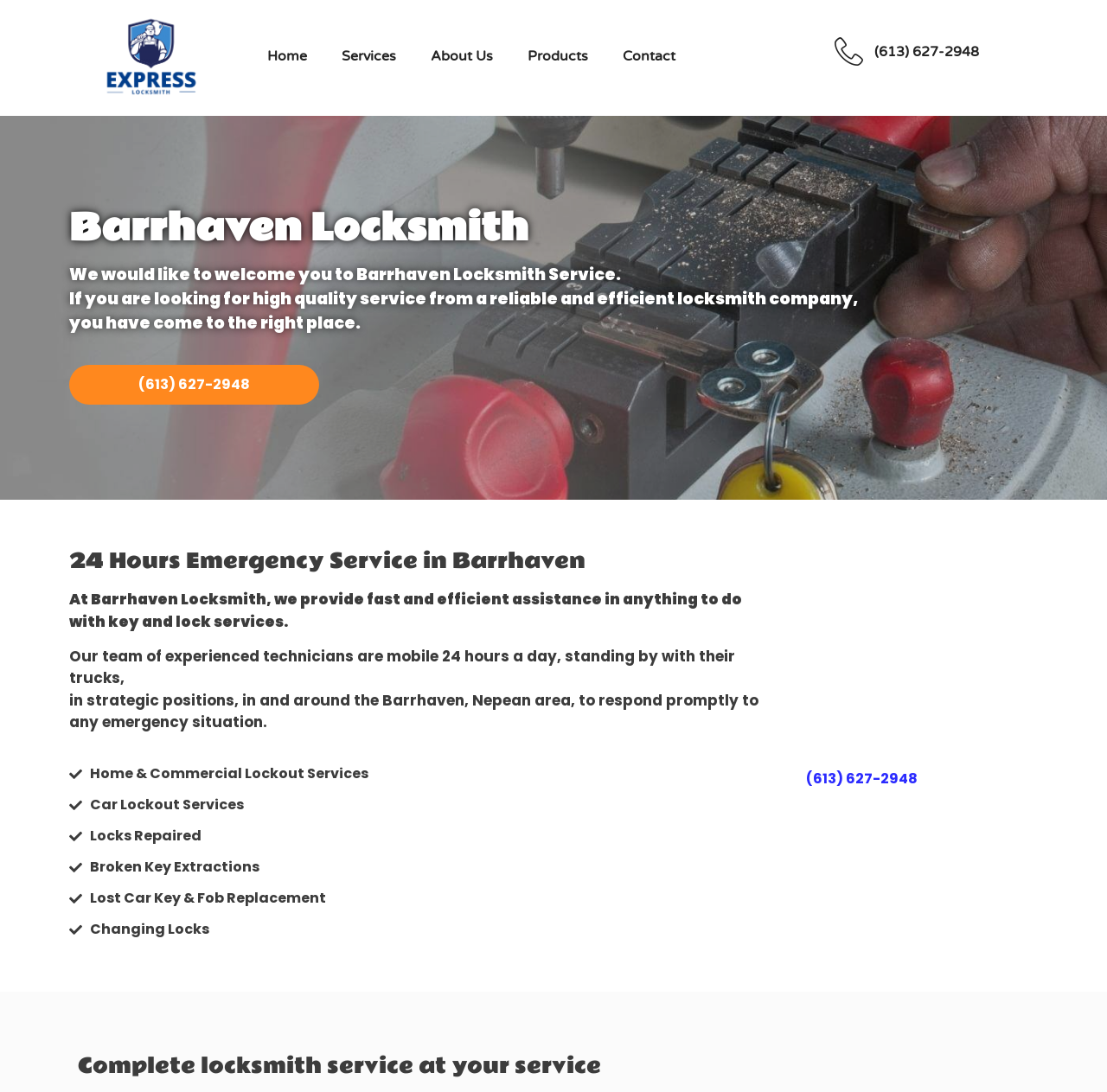Please specify the bounding box coordinates of the clickable section necessary to execute the following command: "Click the Services link".

[0.293, 0.033, 0.373, 0.07]